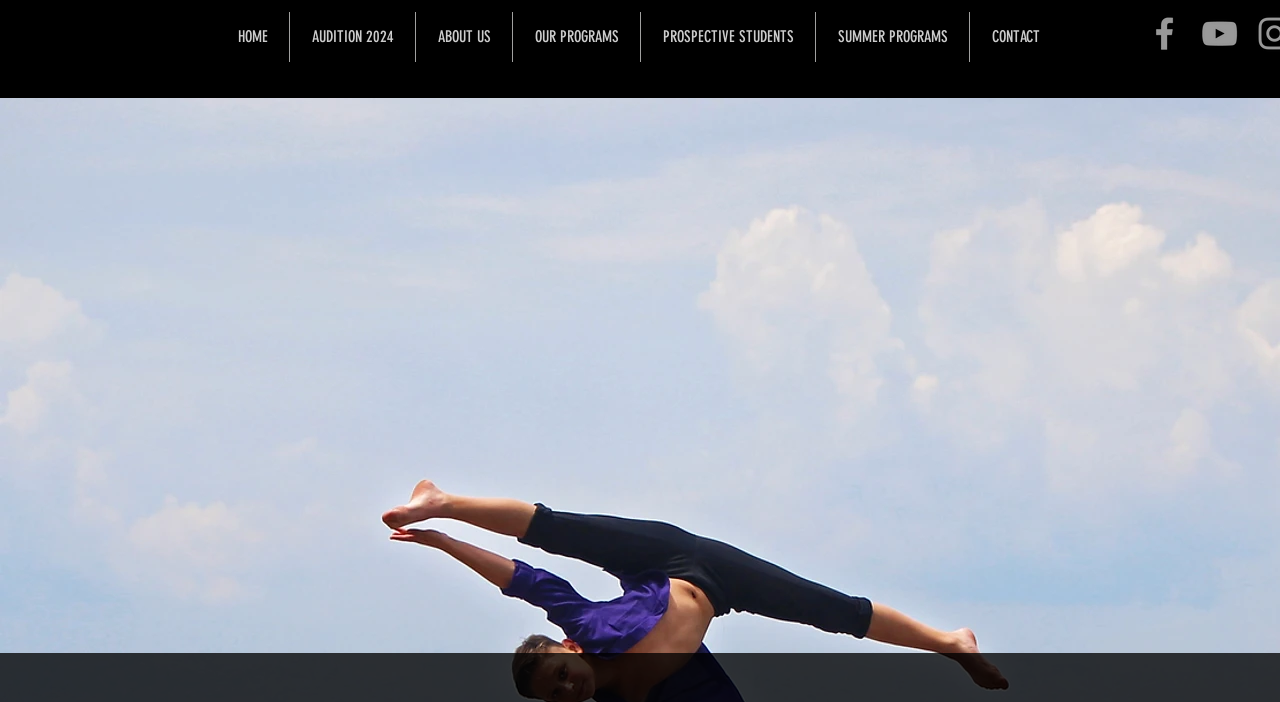Extract the bounding box coordinates of the UI element described: "CONTACT". Provide the coordinates in the format [left, top, right, bottom] with values ranging from 0 to 1.

[0.758, 0.017, 0.829, 0.088]